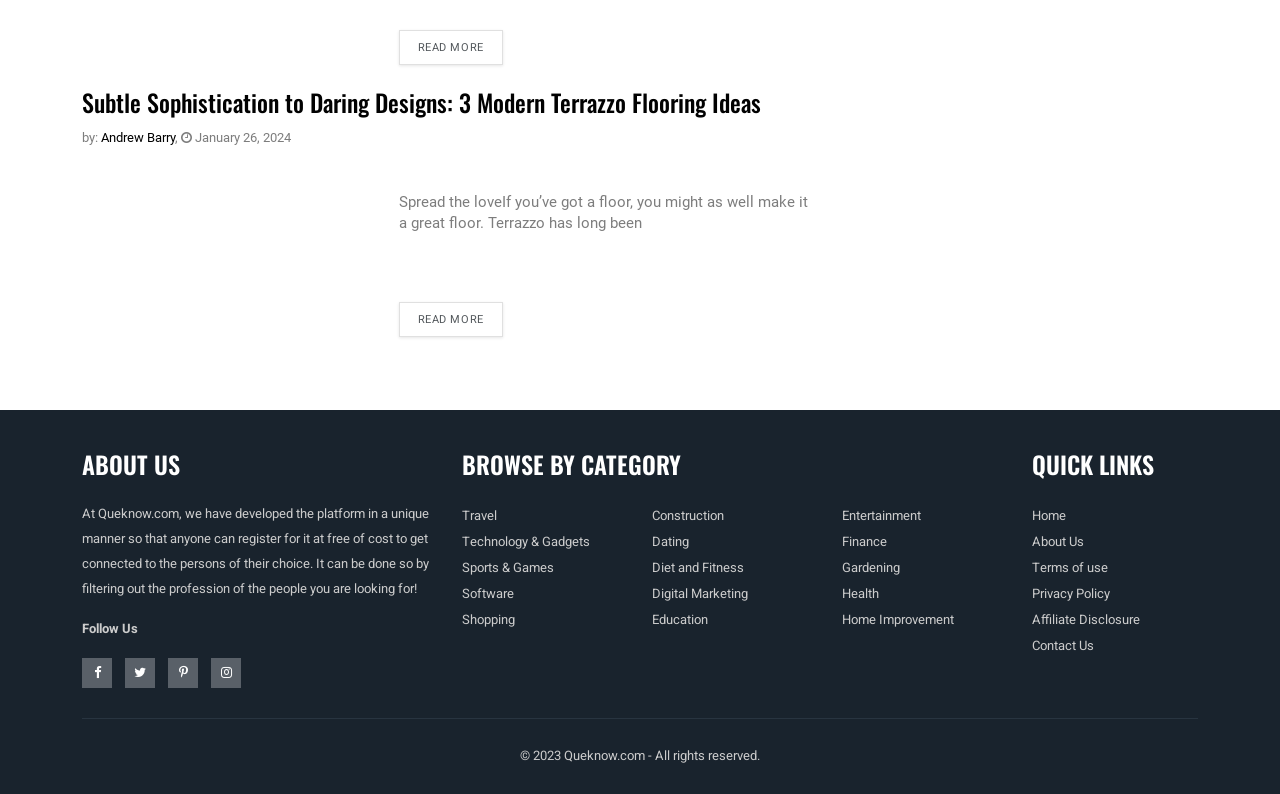Please determine the bounding box coordinates of the element's region to click in order to carry out the following instruction: "Read more about the article". The coordinates should be four float numbers between 0 and 1, i.e., [left, top, right, bottom].

[0.311, 0.38, 0.393, 0.424]